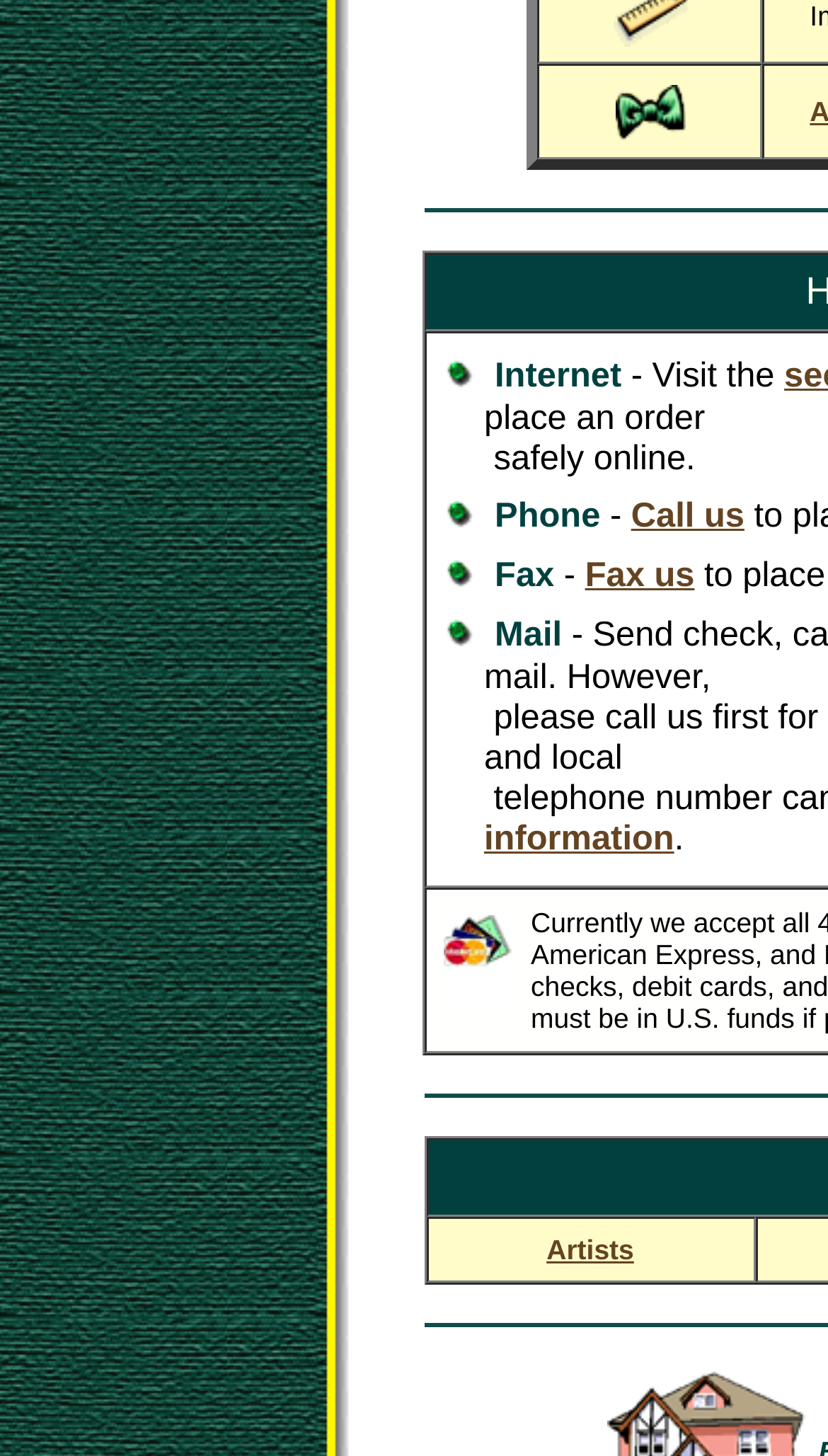What is the contact method mentioned in the second column?
Provide an in-depth and detailed answer to the question.

The second column contains a link element with the text 'Call us', which indicates that it is a contact method.